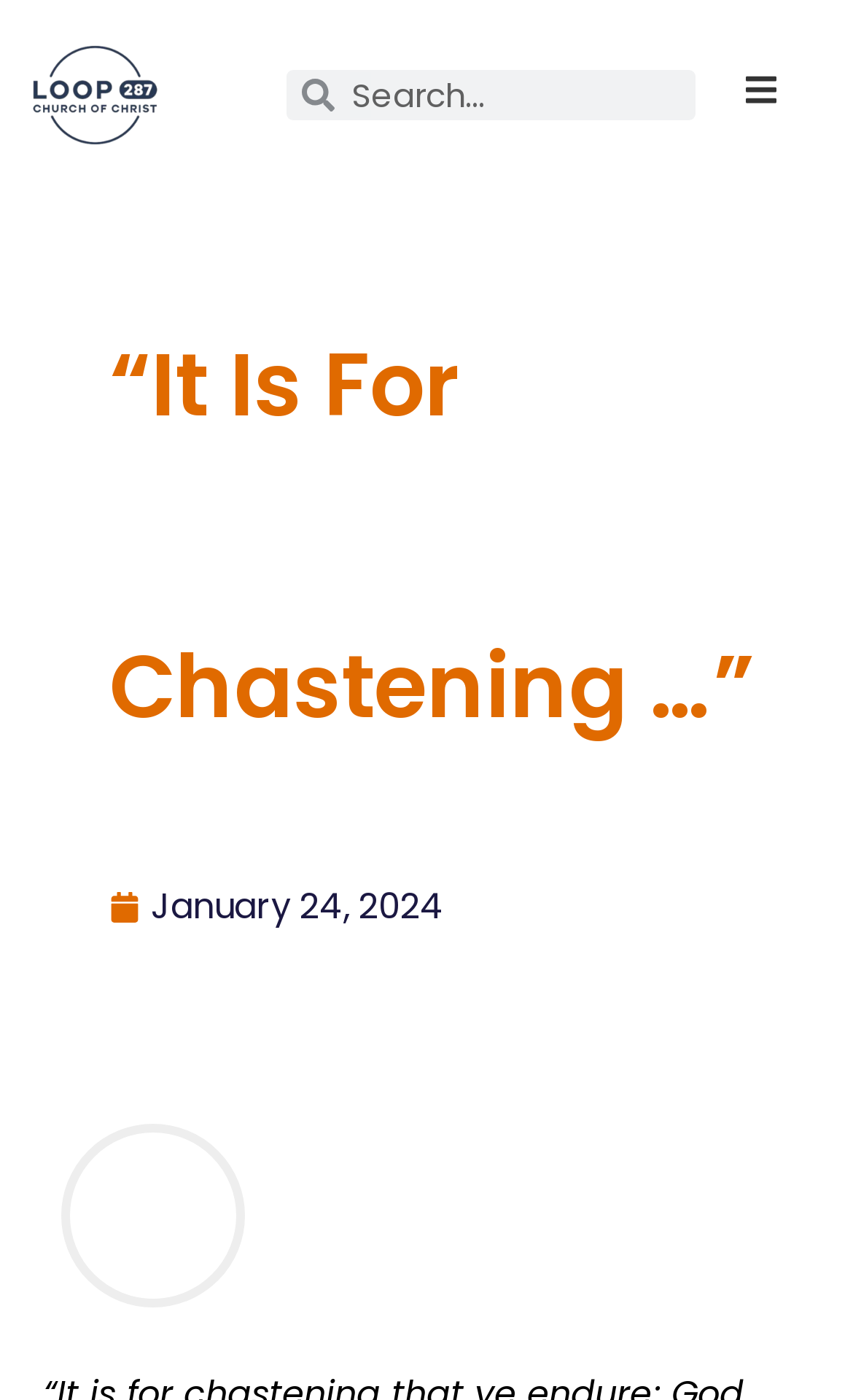Provide a comprehensive description of the webpage.

The webpage appears to be a blog or article page with a focus on religious or spiritual content, as indicated by the meta description referencing biblical scripture. 

At the top left of the page, there is a link to "lufkin tx" accompanied by a small image. To the right of this, a search bar is prominently displayed, with a searchbox labeled "Search". 

Below the search bar, a link to a specific date, "January 24, 2024", is positioned, accompanied by a time element. 

Further down the page, a larger image takes up a significant portion of the screen, spanning from the left to roughly the middle of the page.